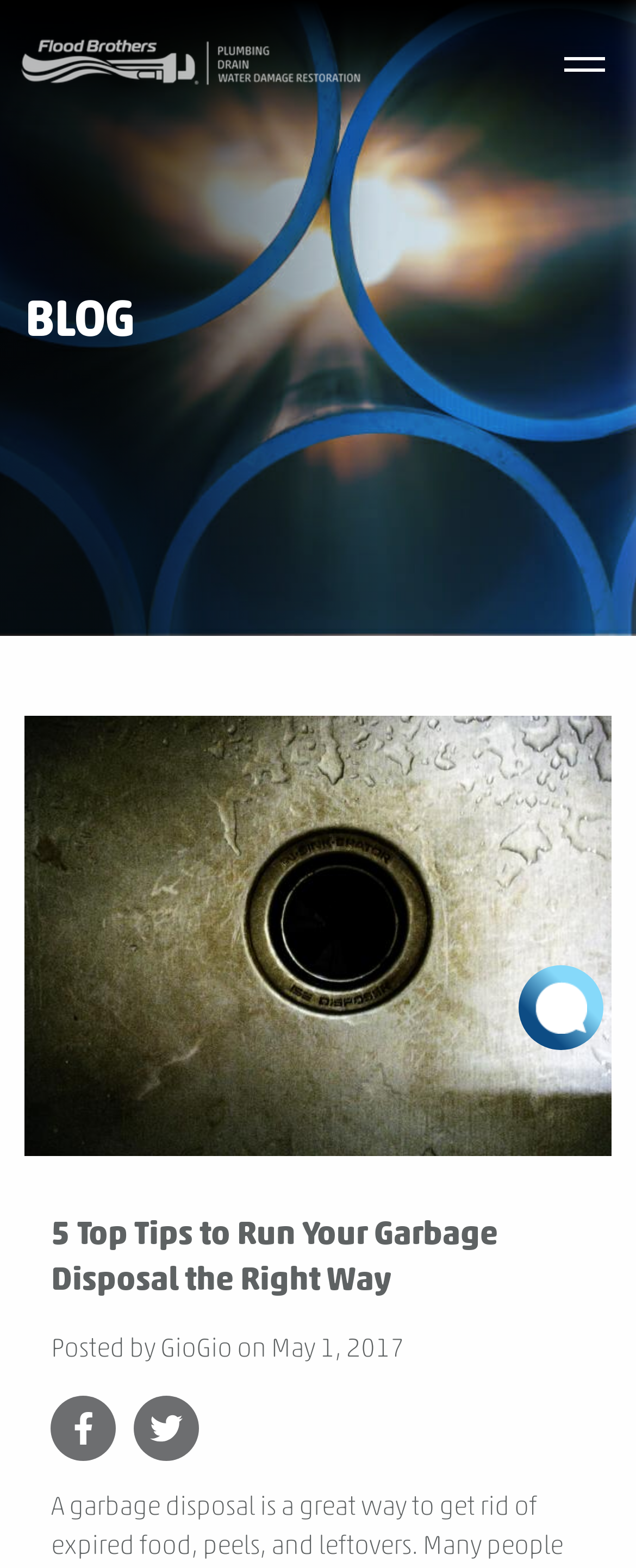Describe all the key features and sections of the webpage thoroughly.

The webpage appears to be a blog post about running a garbage disposal correctly. At the top left corner, there is a logo of Flood Brothers Plumbing, which is also a clickable link. Next to the logo, there is a menu button that can be expanded to reveal more options. 

Below the logo and menu button, there is a section with the title "BLOG" in bold font. The main heading of the blog post, "5 Top Tips to Run Your Garbage Disposal the Right Way", is prominently displayed in the middle of the page. 

Underneath the heading, there is a section with the author's name, "GioGio", and the date of the post, "May 1, 2017". There are also two links, possibly for social media sharing or related articles, positioned below the author and date information.

On the right side of the page, near the bottom, there is a chat button that allows users to initiate a conversation. The chat button is positioned above a call-to-action section, which is not explicitly mentioned in the accessibility tree but implied by the meta description, encouraging users to call 1-855-840-7800 for a local plumber with 24/7 emergency repair service in Studio City and Los Angeles.